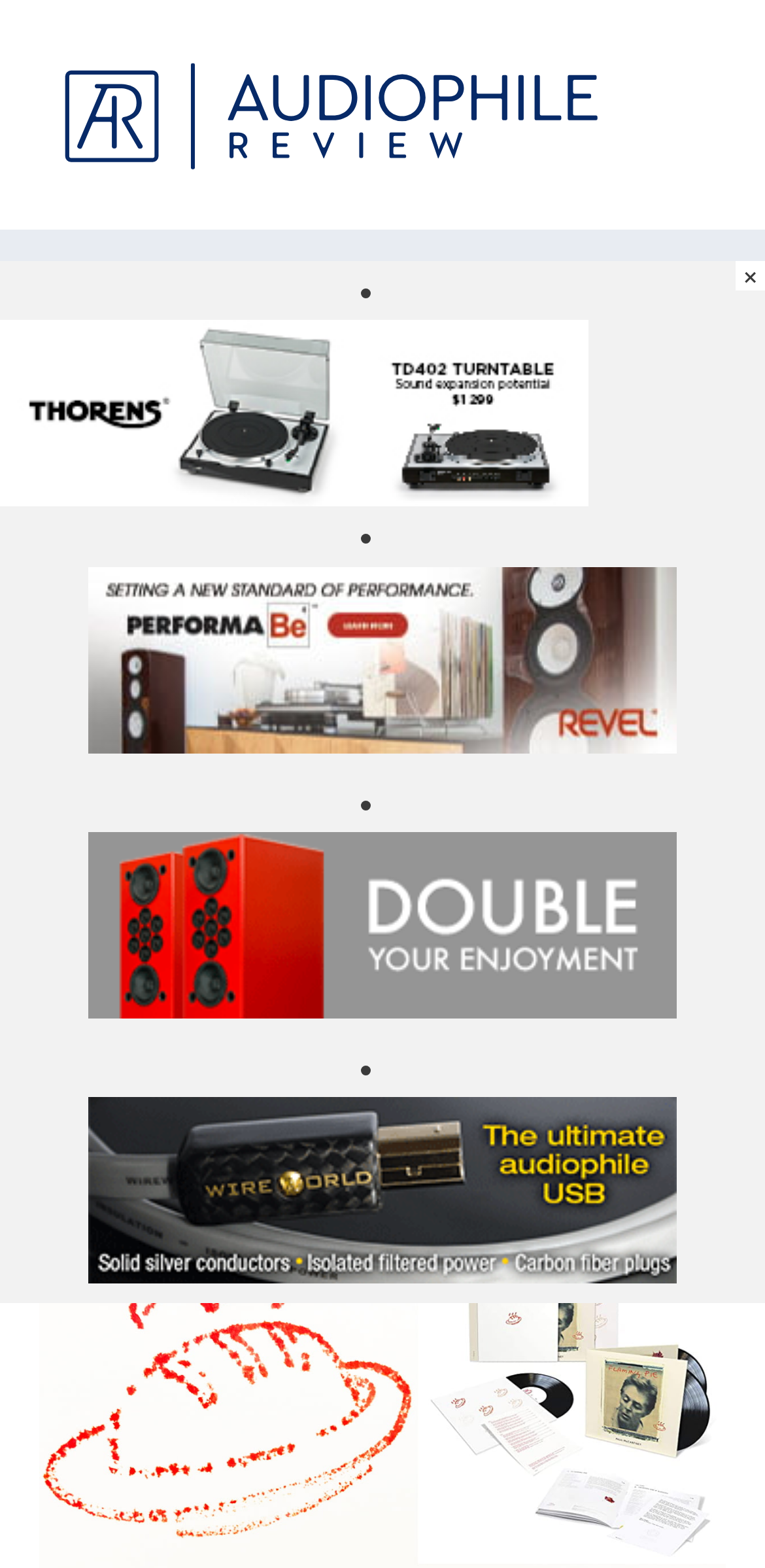Highlight the bounding box coordinates of the element you need to click to perform the following instruction: "Read the article by Mark Smotroff."

[0.285, 0.283, 0.603, 0.303]